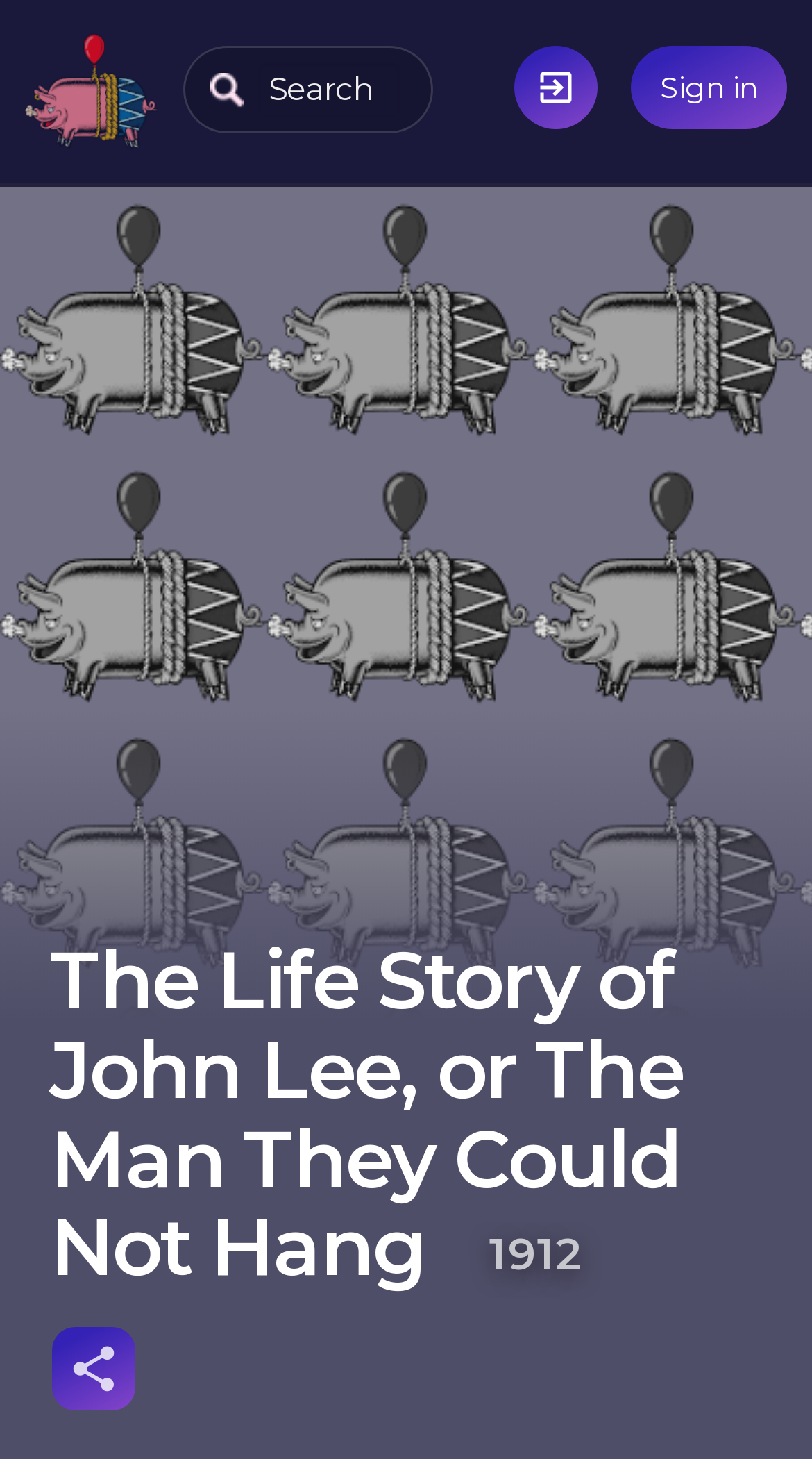Give an in-depth explanation of the webpage layout and content.

The webpage is about the 1912 Australian silent film "The Life Story of John Lee, or The Man They Could Not Hang". At the top left corner, there is a logo image with a corresponding link. Next to the logo, there are two textboxes, one of which is a search bar that can be accessed with the shortcut Alt+f. 

On the top right corner, there are two links: "exit_to_app" and "Sign in". Below the top section, the main content begins with a heading that displays the title of the film. This heading takes up most of the width of the page. 

Below the heading, there is a time element, which is positioned about two-thirds of the way down the page. Finally, at the bottom left corner, there is a "share" link.